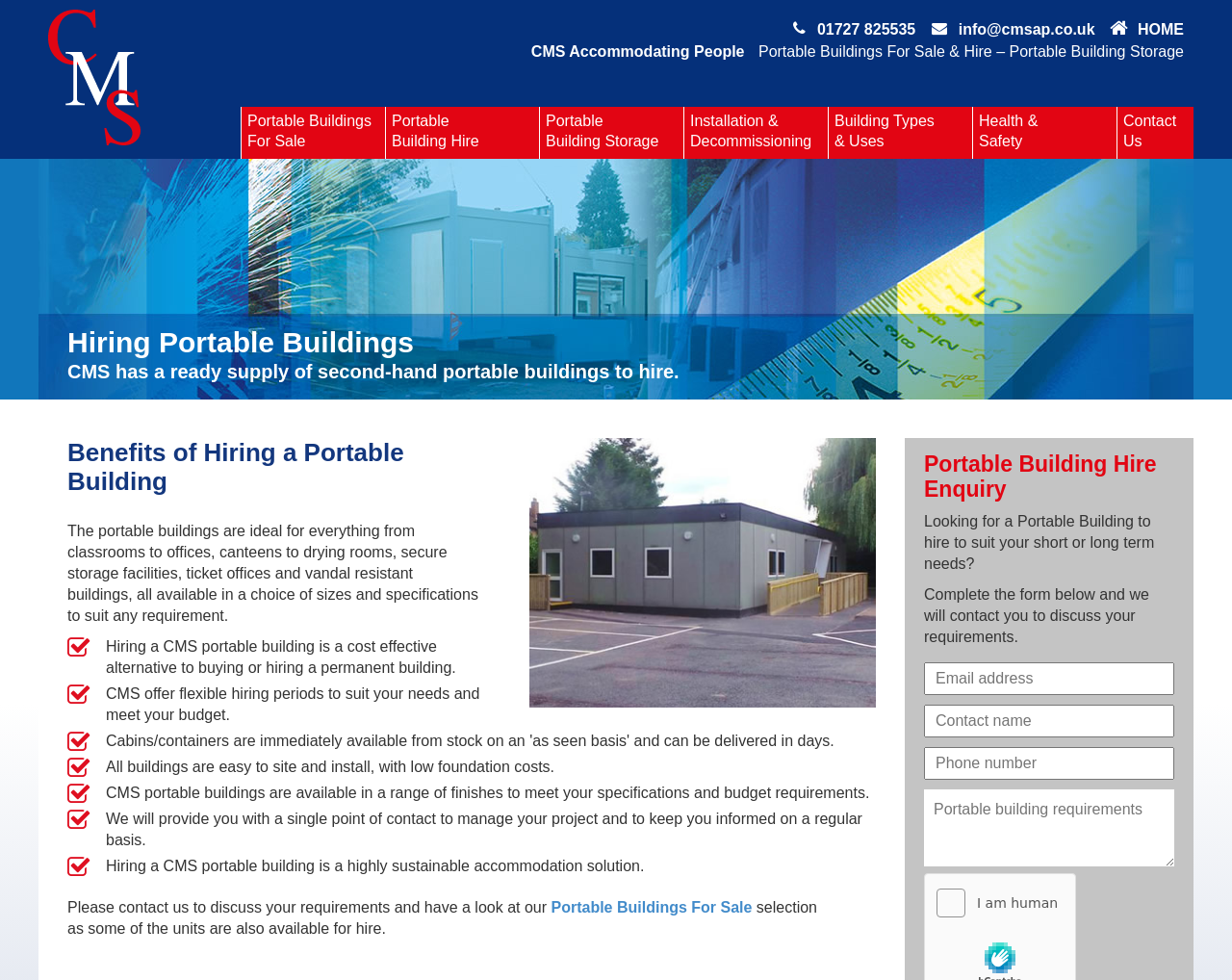Use a single word or phrase to answer the following:
What is the benefit of hiring a portable building?

Cost-effective